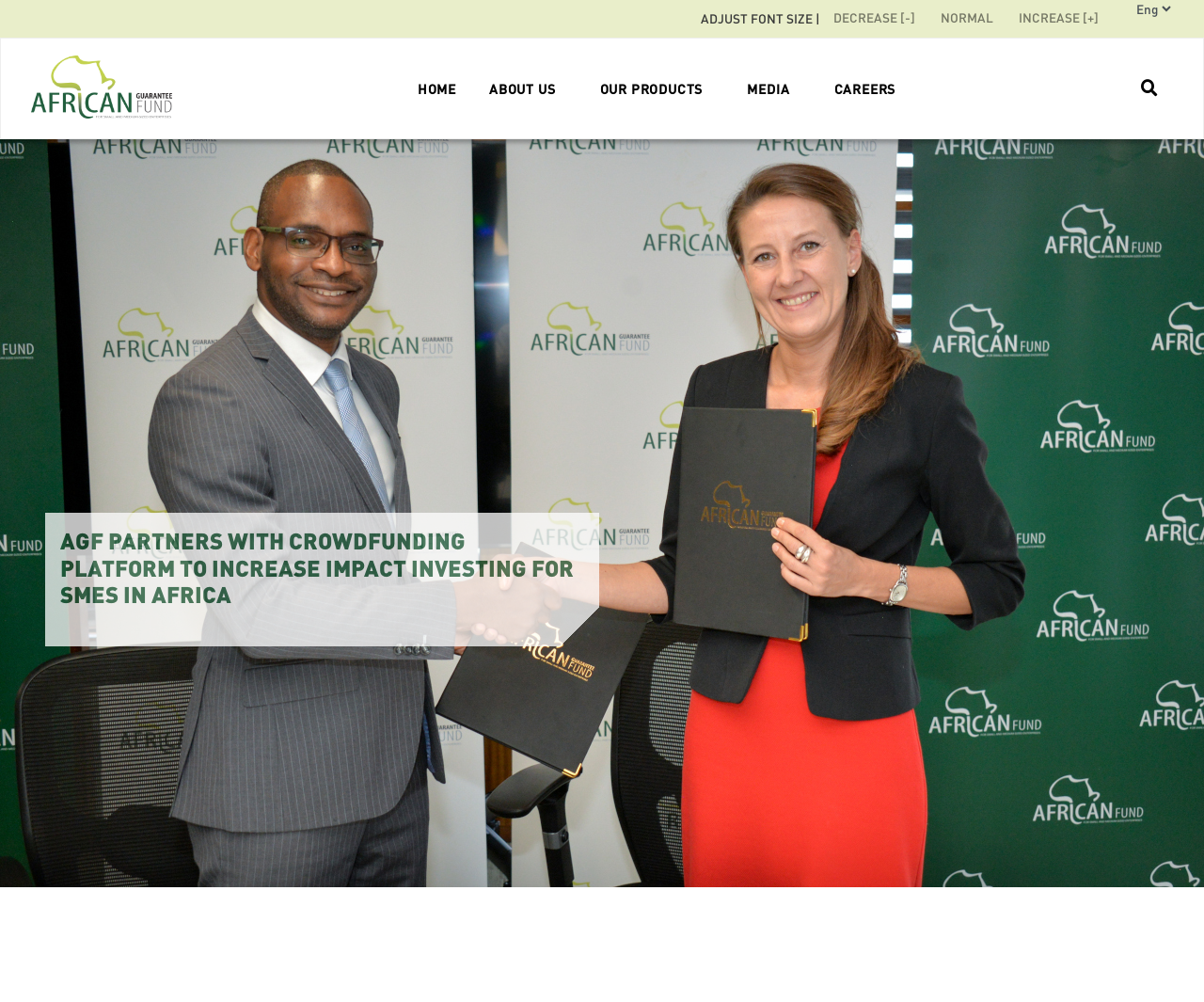Locate and extract the headline of this webpage.

AGF PARTNERS WITH CROWDFUNDING PLATFORM TO INCREASE IMPACT INVESTING FOR SMES IN AFRICA